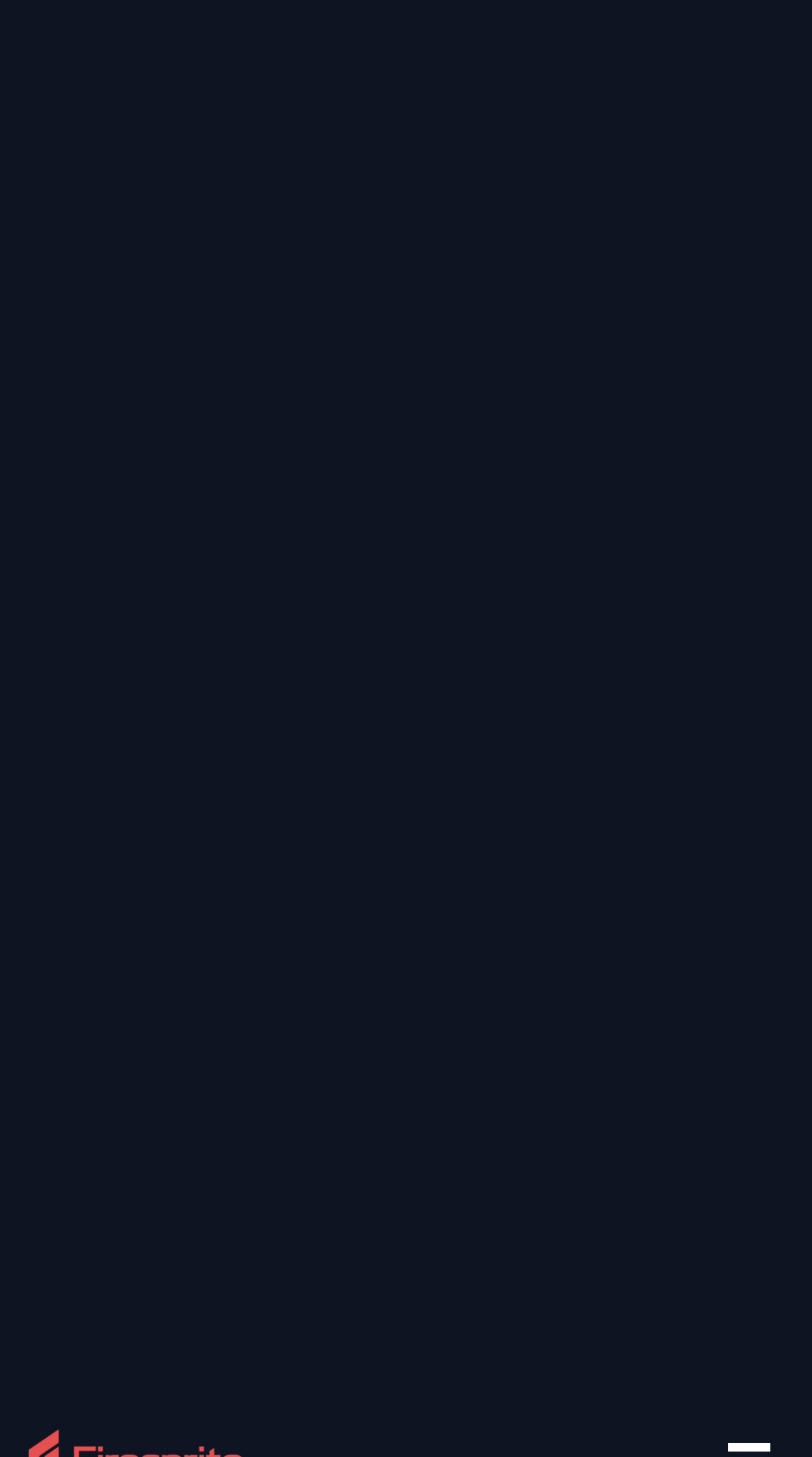Please identify the primary heading on the webpage and return its text.

FIRESPRITE PLEDGE TO RAISE THE GAME